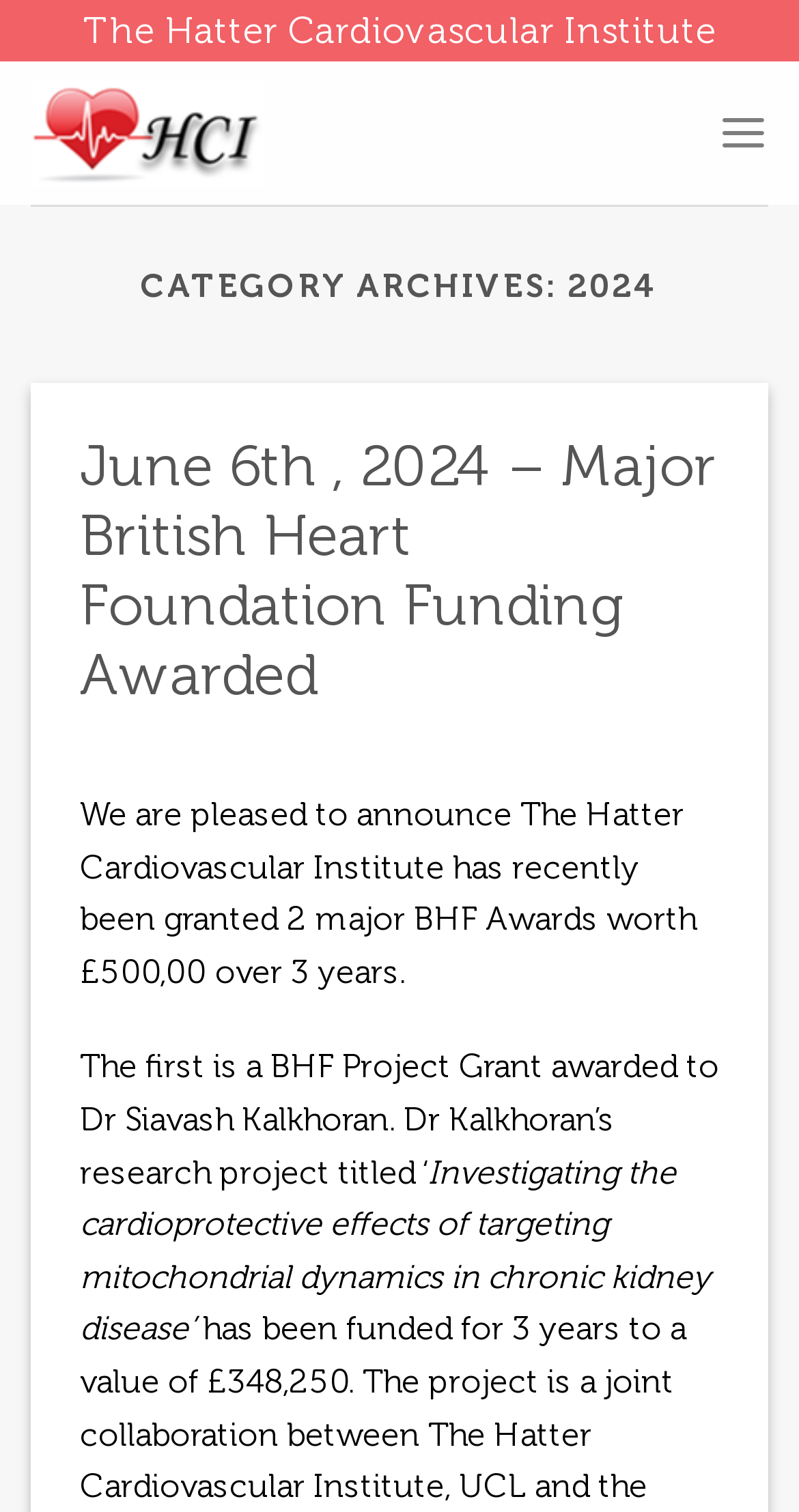What is the name of the institute?
We need a detailed and exhaustive answer to the question. Please elaborate.

The name of the institute can be found in the static text element 'The Hatter Cardiovascular Institute' at the top of the webpage, and also in the link element 'Hatter Cardiovascular Institute' which is accompanied by an image.